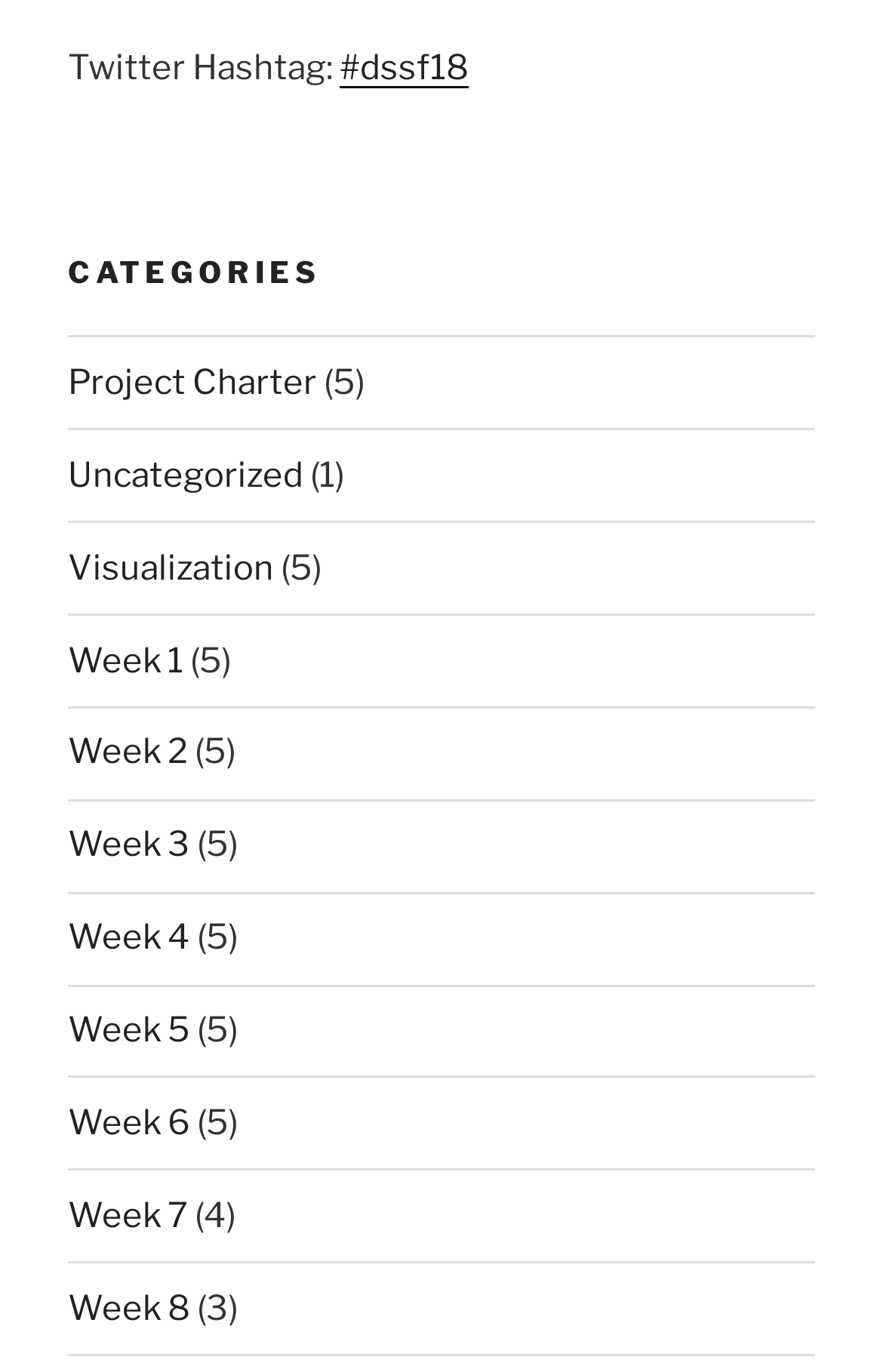What is the hashtag mentioned on the page?
Look at the image and construct a detailed response to the question.

I found the hashtag '#dssf18' mentioned next to the 'Twitter Hashtag:' text at the top of the page.